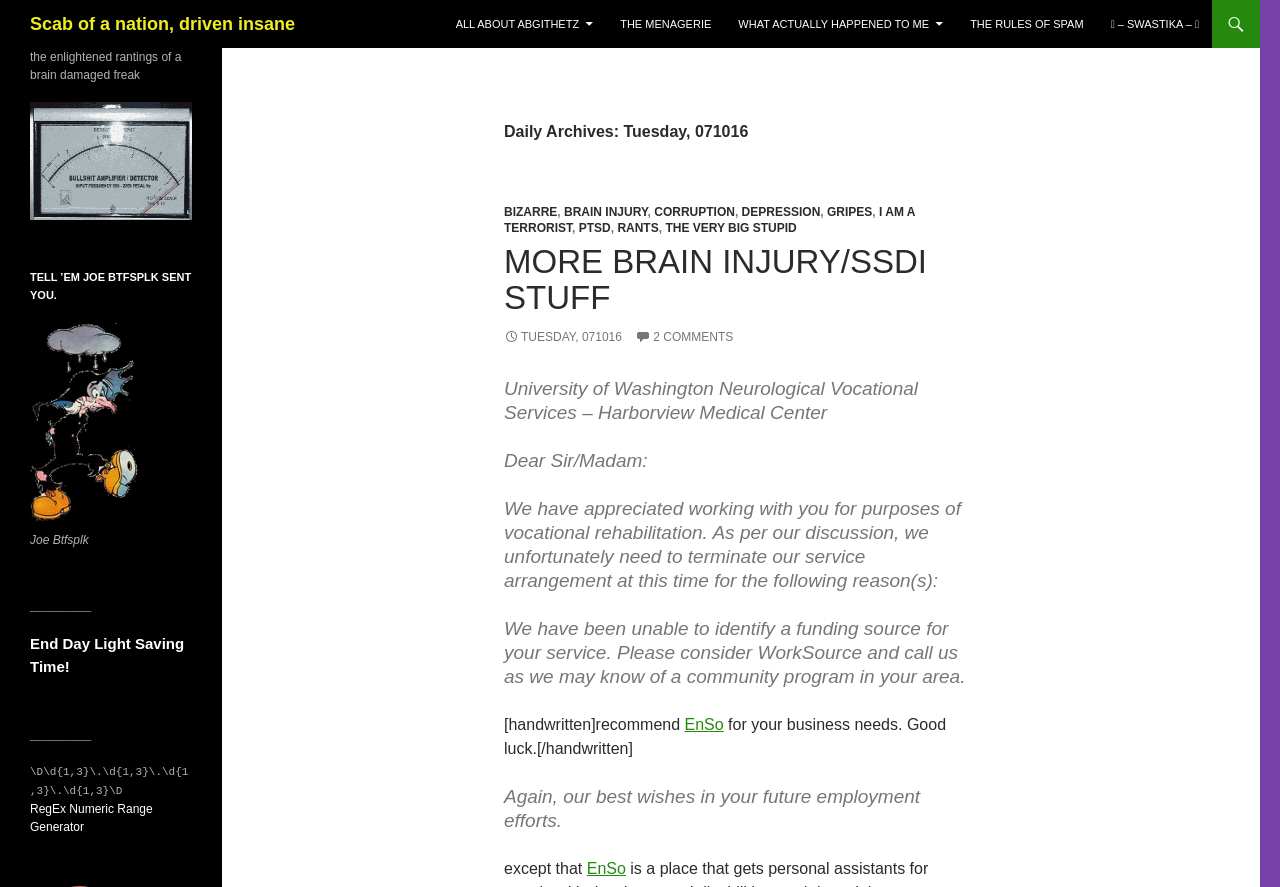Based on the image, provide a detailed and complete answer to the question: 
What is the name of the person or entity mentioned at the end of the post?

The name of the person or entity mentioned at the end of the post can be found in the handwritten section, where it is written as '[handwritten]recommend... for your business needs. Good luck.[/handwritten]' and the link 'EnSo' is provided.